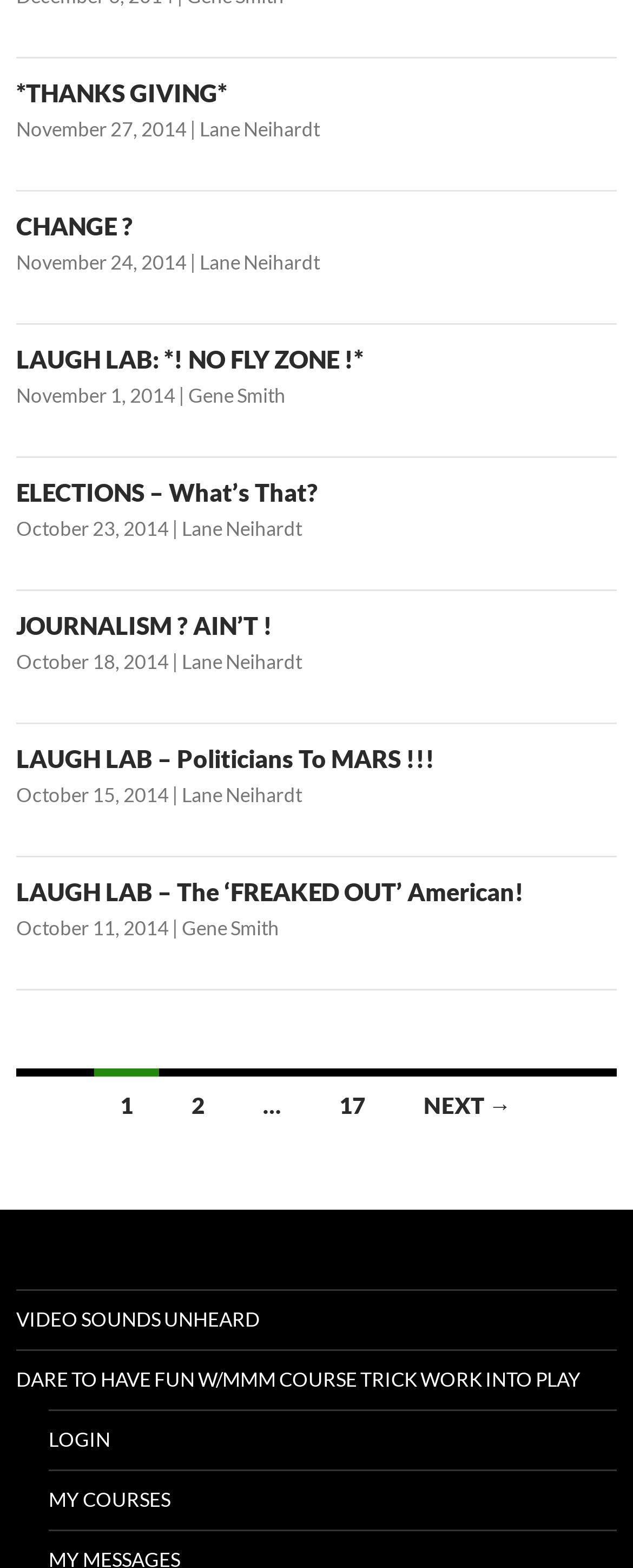Please provide the bounding box coordinates in the format (top-left x, top-left y, bottom-right x, bottom-right y). Remember, all values are floating point numbers between 0 and 1. What is the bounding box coordinate of the region described as: My Courses

[0.077, 0.939, 0.974, 0.976]